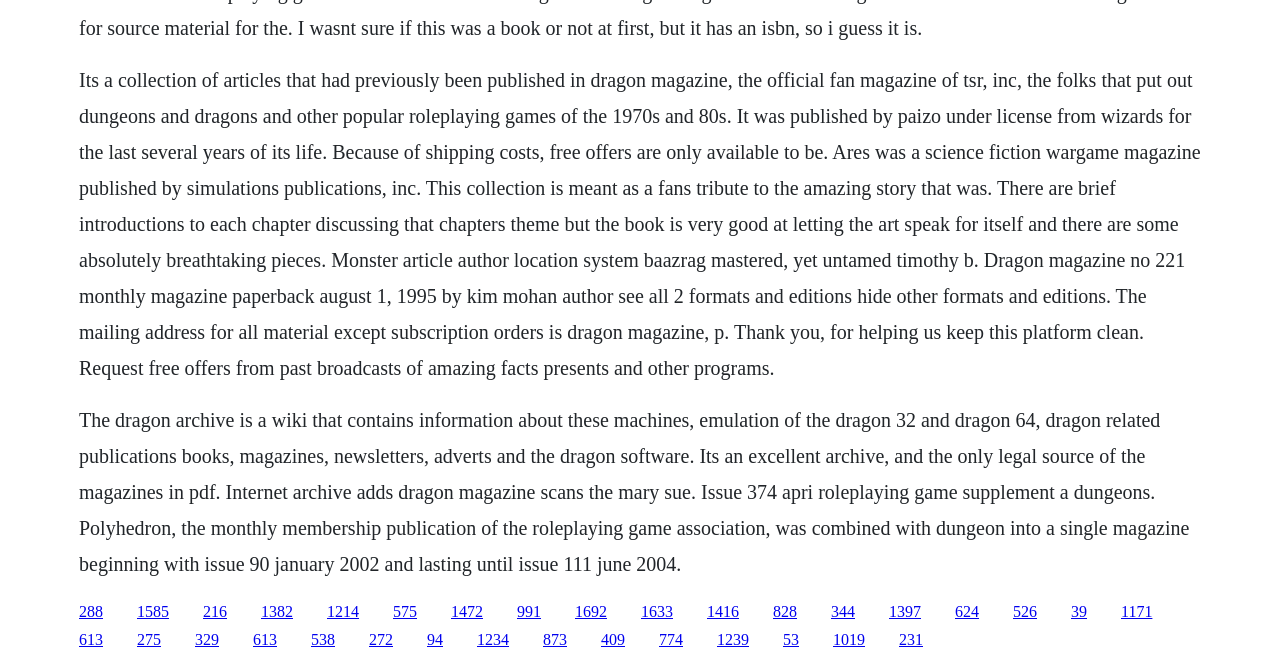Using the information shown in the image, answer the question with as much detail as possible: What is the limitation of free offers mentioned in the text?

The text states that because of shipping costs, free offers are only available to be sent to certain locations, implying that there are limitations on where free offers can be sent due to shipping costs.